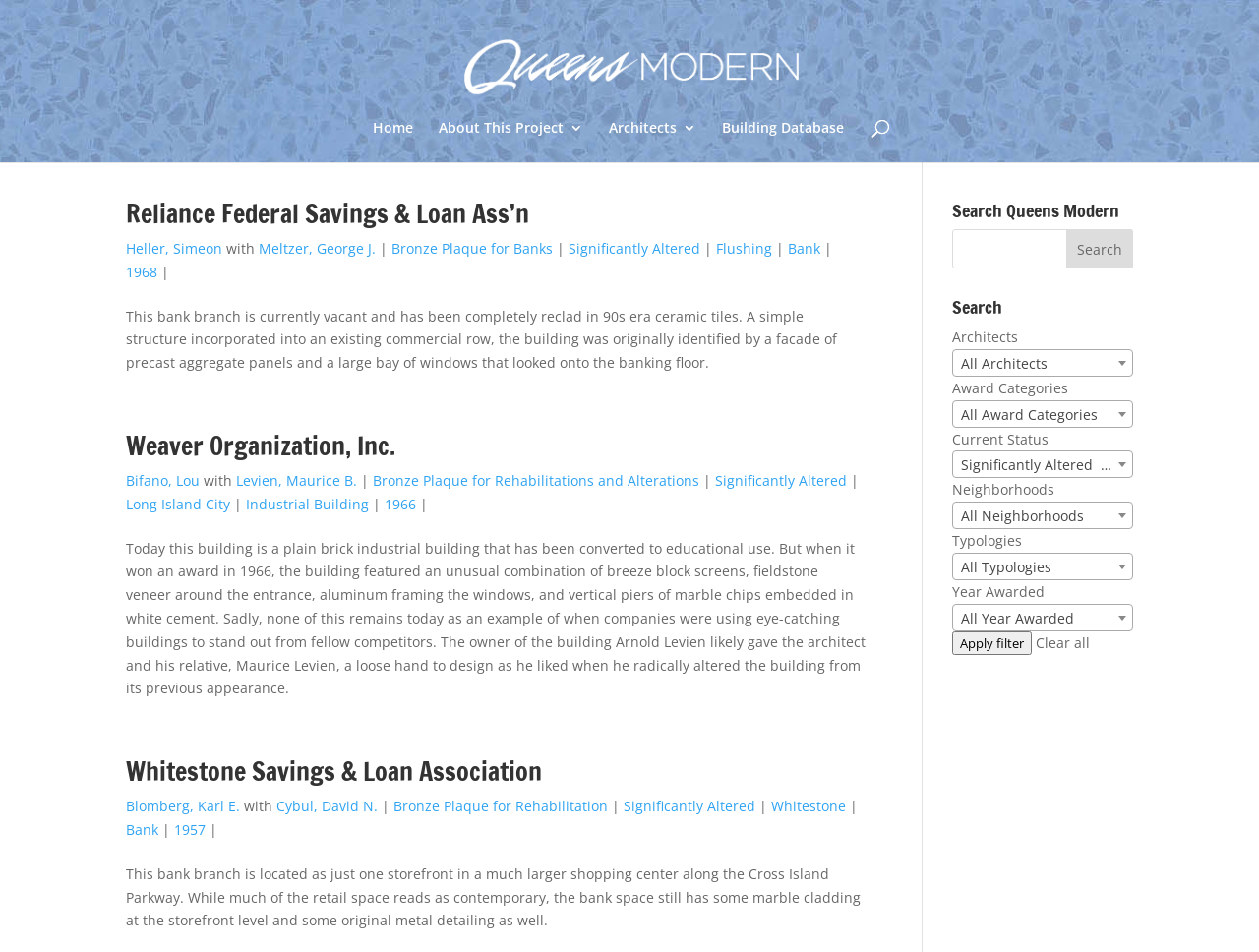Identify the bounding box coordinates for the region to click in order to carry out this instruction: "Click on About This Project". Provide the coordinates using four float numbers between 0 and 1, formatted as [left, top, right, bottom].

[0.348, 0.127, 0.463, 0.17]